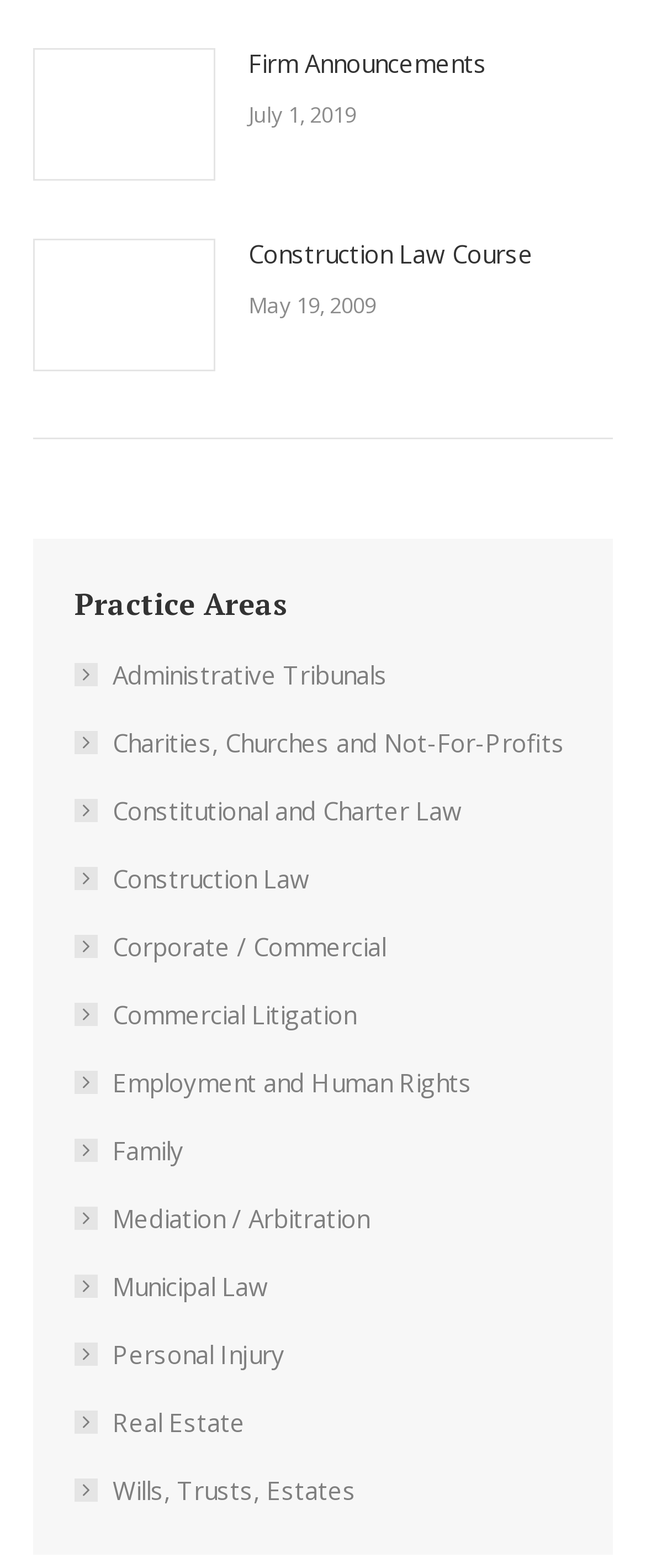Determine the bounding box coordinates of the section I need to click to execute the following instruction: "Read Construction Law Course post". Provide the coordinates as four float numbers between 0 and 1, i.e., [left, top, right, bottom].

[0.385, 0.147, 0.826, 0.176]